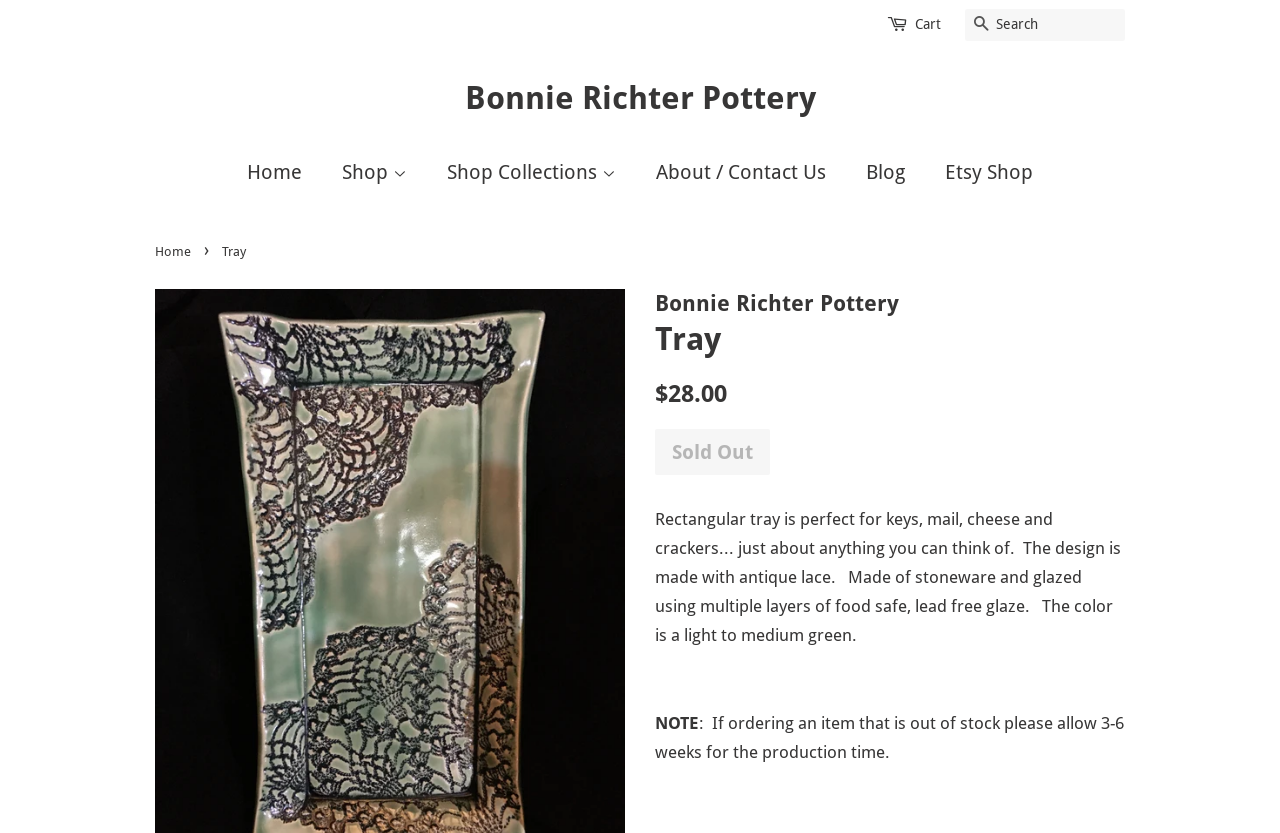Refer to the image and provide a thorough answer to this question:
What is the name of the pottery?

The name of the pottery can be found in the top-left corner of the webpage, where it says 'Bonnie Richter Pottery' in a layout table element.